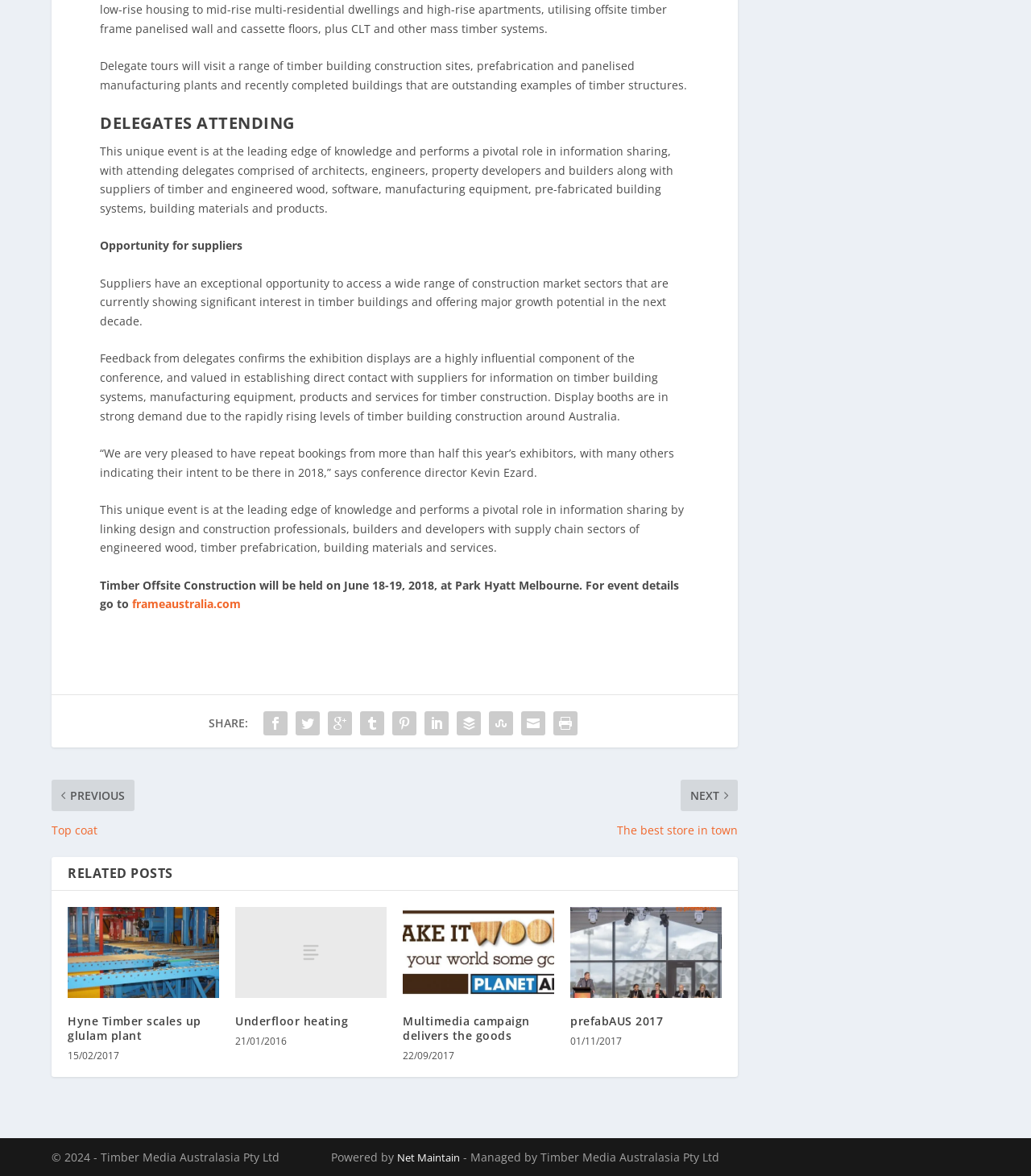Where will the Timber Offsite Construction event be held?
Answer the question with as much detail as you can, using the image as a reference.

The text explicitly states that 'Timber Offsite Construction will be held on June 18-19, 2018, at Park Hyatt Melbourne'.